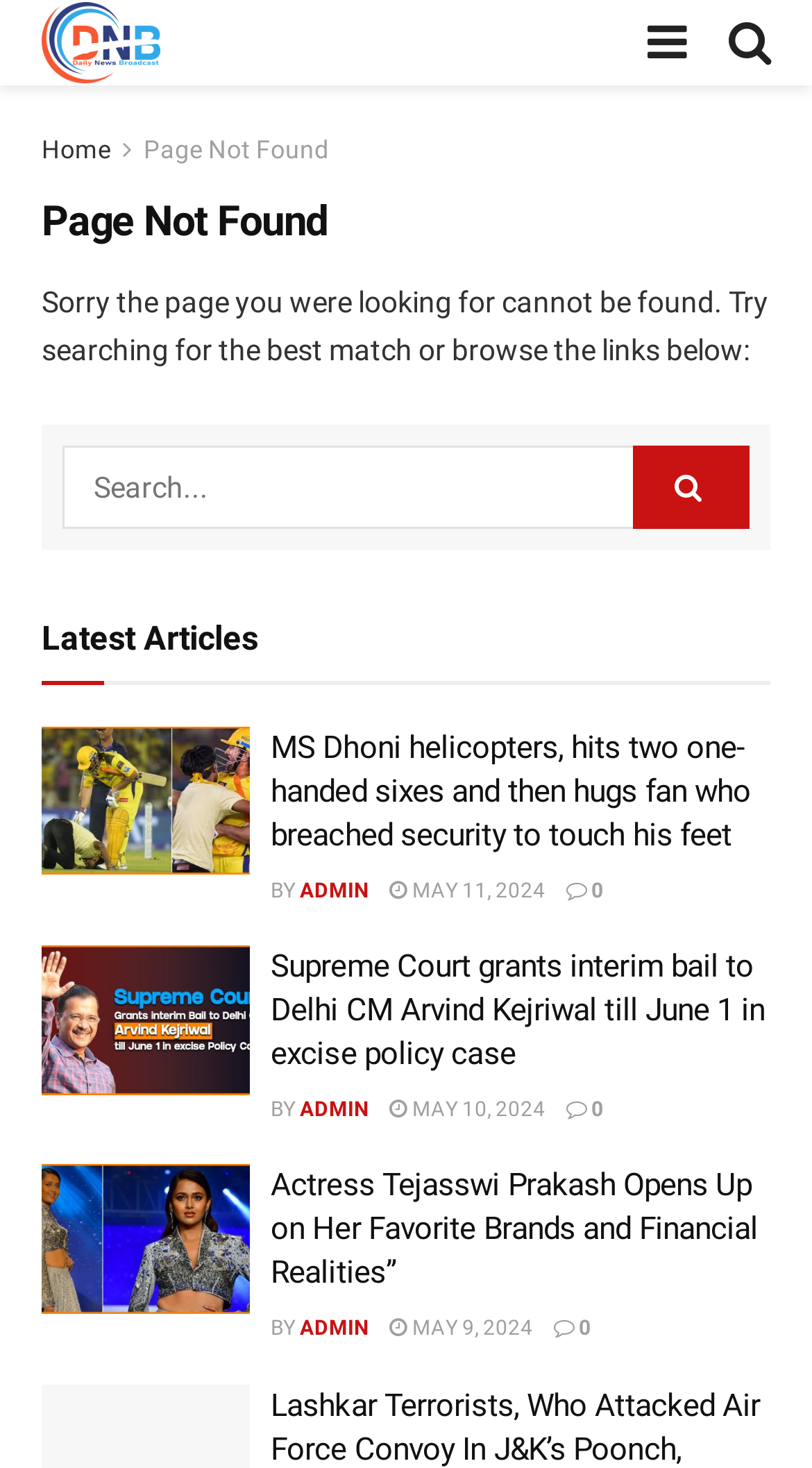Who is the author of the second article?
Give a single word or phrase answer based on the content of the image.

ADMIN